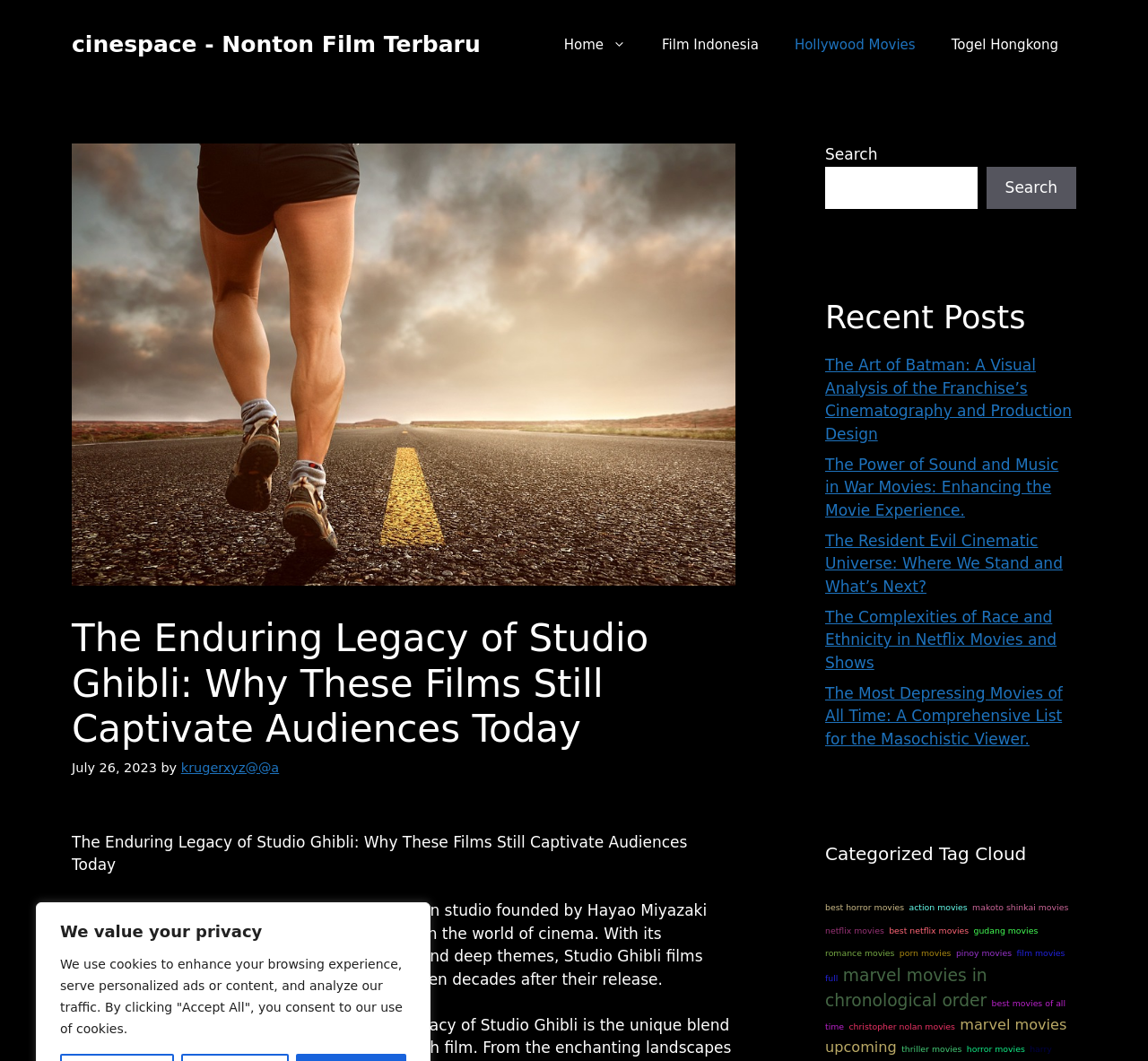Find the bounding box coordinates of the clickable area that will achieve the following instruction: "Enter your name".

None